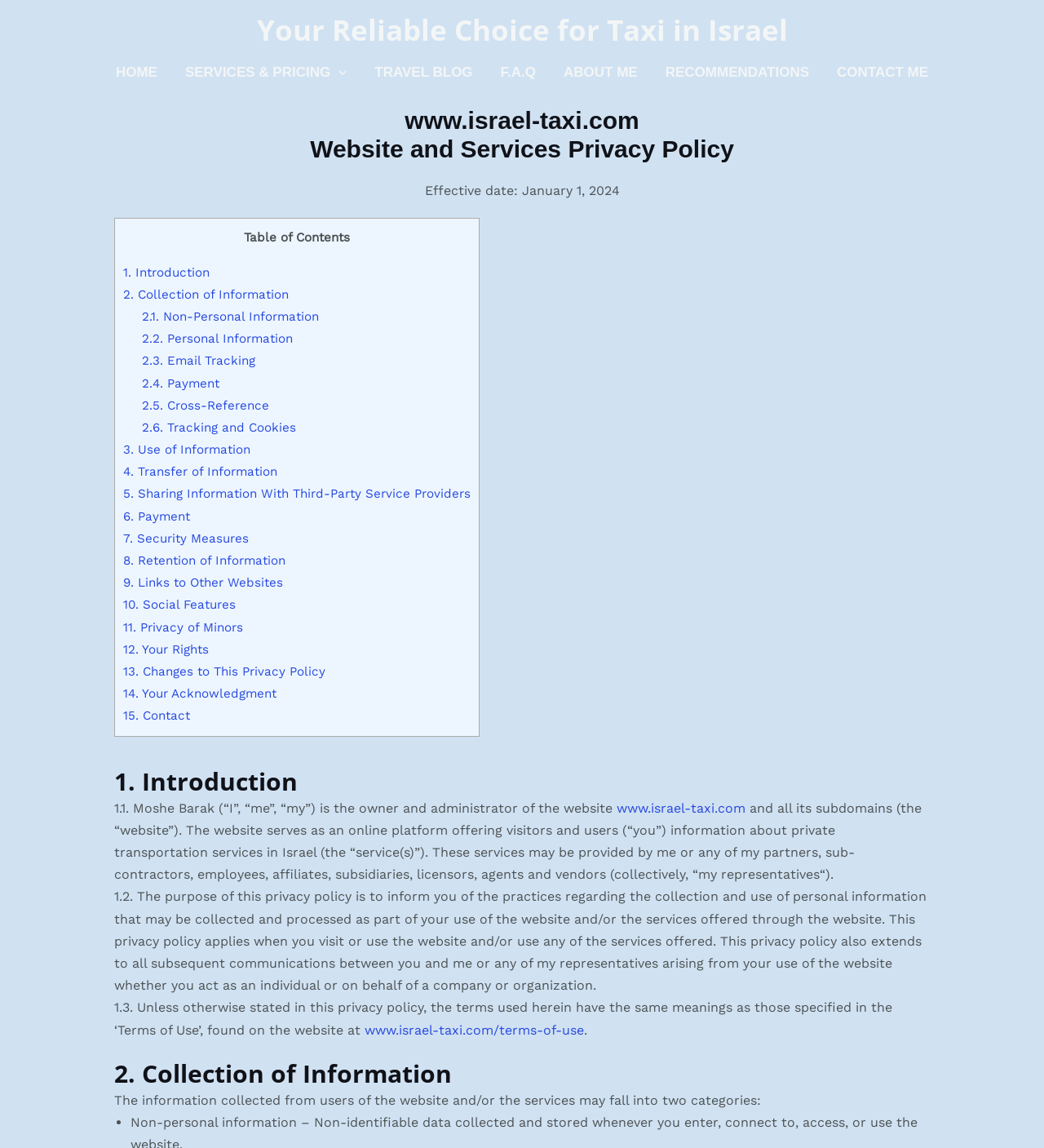Determine the bounding box coordinates of the section to be clicked to follow the instruction: "Visit 'www.israel-taxi.com'". The coordinates should be given as four float numbers between 0 and 1, formatted as [left, top, right, bottom].

[0.591, 0.697, 0.714, 0.711]